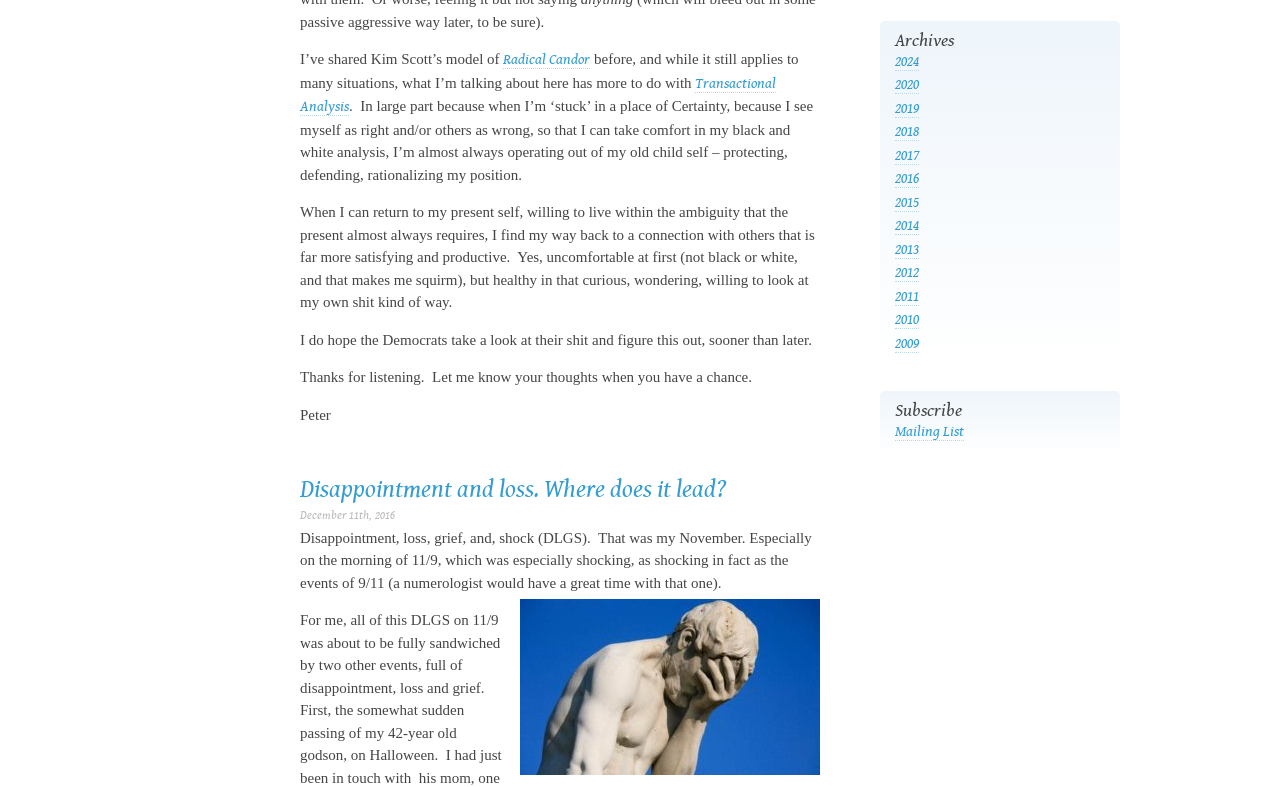Using the element description provided, determine the bounding box coordinates in the format (top-left x, top-left y, bottom-right x, bottom-right y). Ensure that all values are floating point numbers between 0 and 1. Element description: 2009

[0.699, 0.425, 0.718, 0.448]